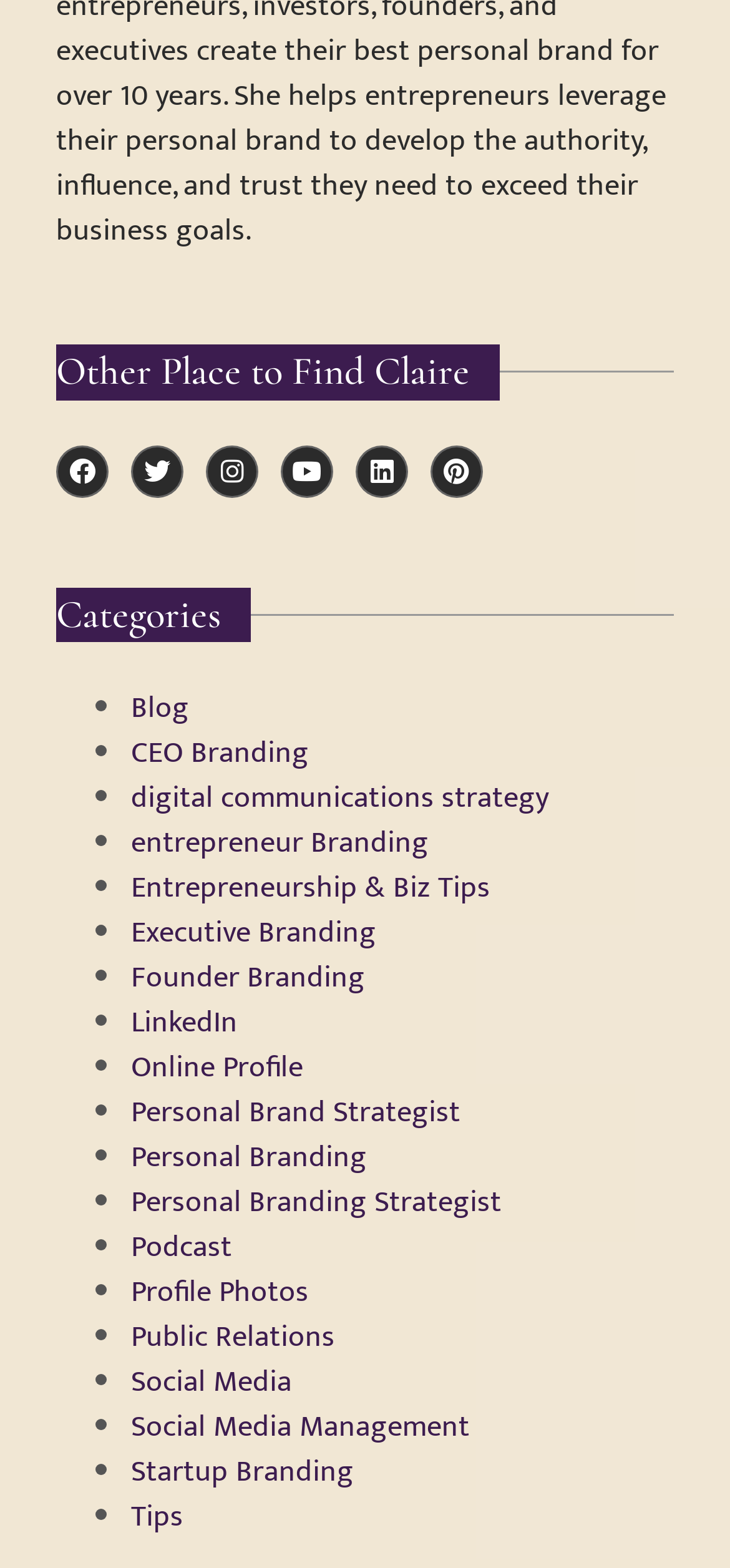Please specify the bounding box coordinates of the element that should be clicked to execute the given instruction: 'View Claire's Facebook page'. Ensure the coordinates are four float numbers between 0 and 1, expressed as [left, top, right, bottom].

[0.077, 0.284, 0.149, 0.317]